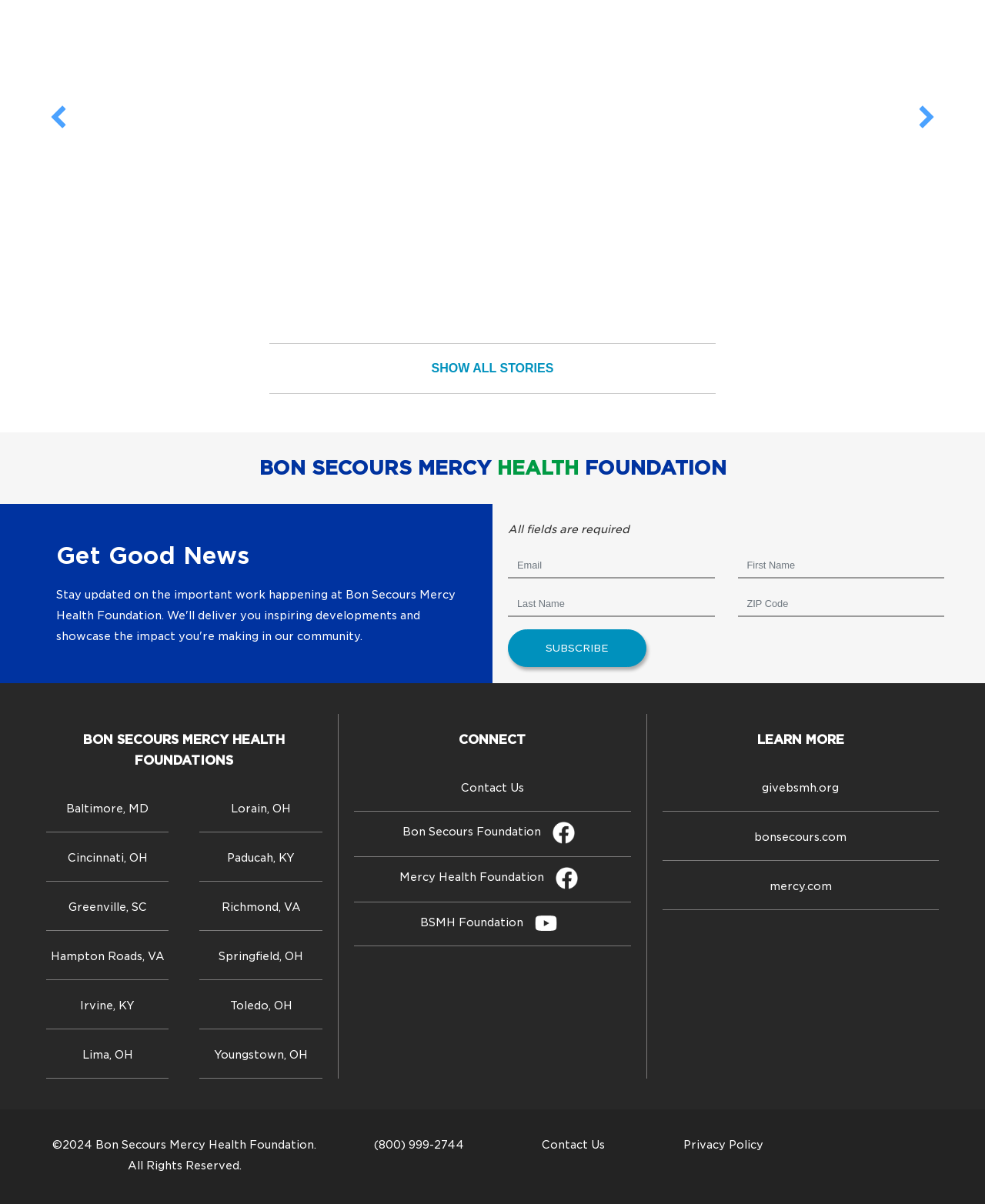Please determine the bounding box coordinates of the clickable area required to carry out the following instruction: "Click the 'Subscribe' button". The coordinates must be four float numbers between 0 and 1, represented as [left, top, right, bottom].

[0.516, 0.522, 0.656, 0.554]